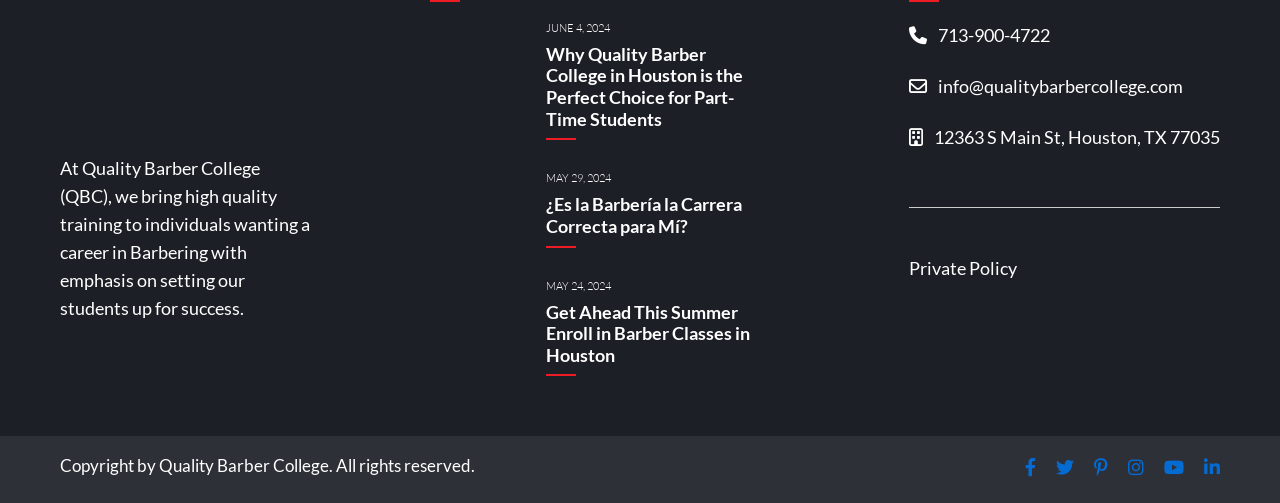What is the phone number of the college?
Refer to the image and provide a detailed answer to the question.

I found the answer by looking at the link element with the text ' 713-900-4722' at the bottom of the page, which appears to be the phone number of the college.